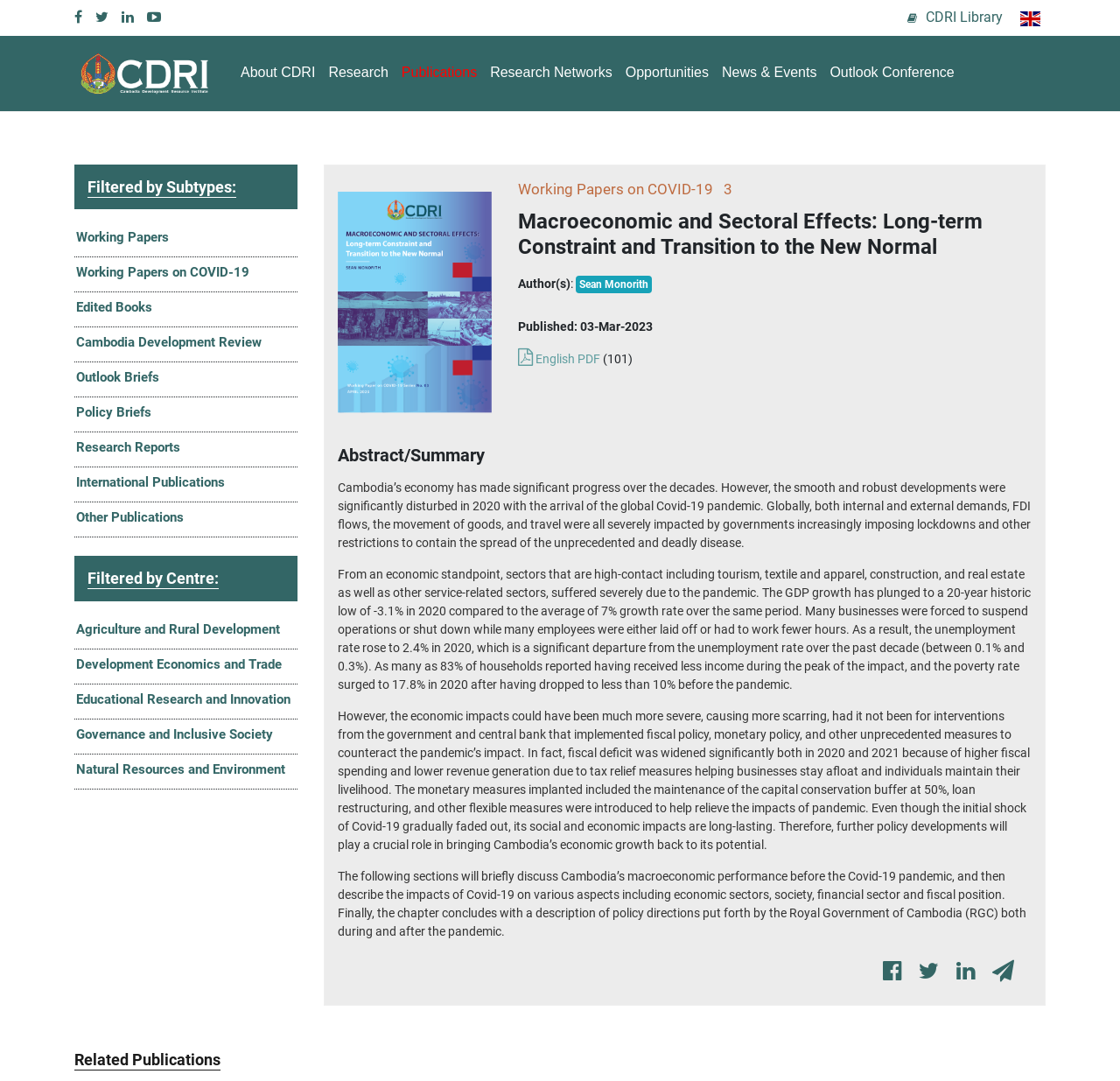Determine the bounding box coordinates of the clickable element to achieve the following action: 'Click on the author Sean Monorith'. Provide the coordinates as four float values between 0 and 1, formatted as [left, top, right, bottom].

[0.514, 0.256, 0.582, 0.269]